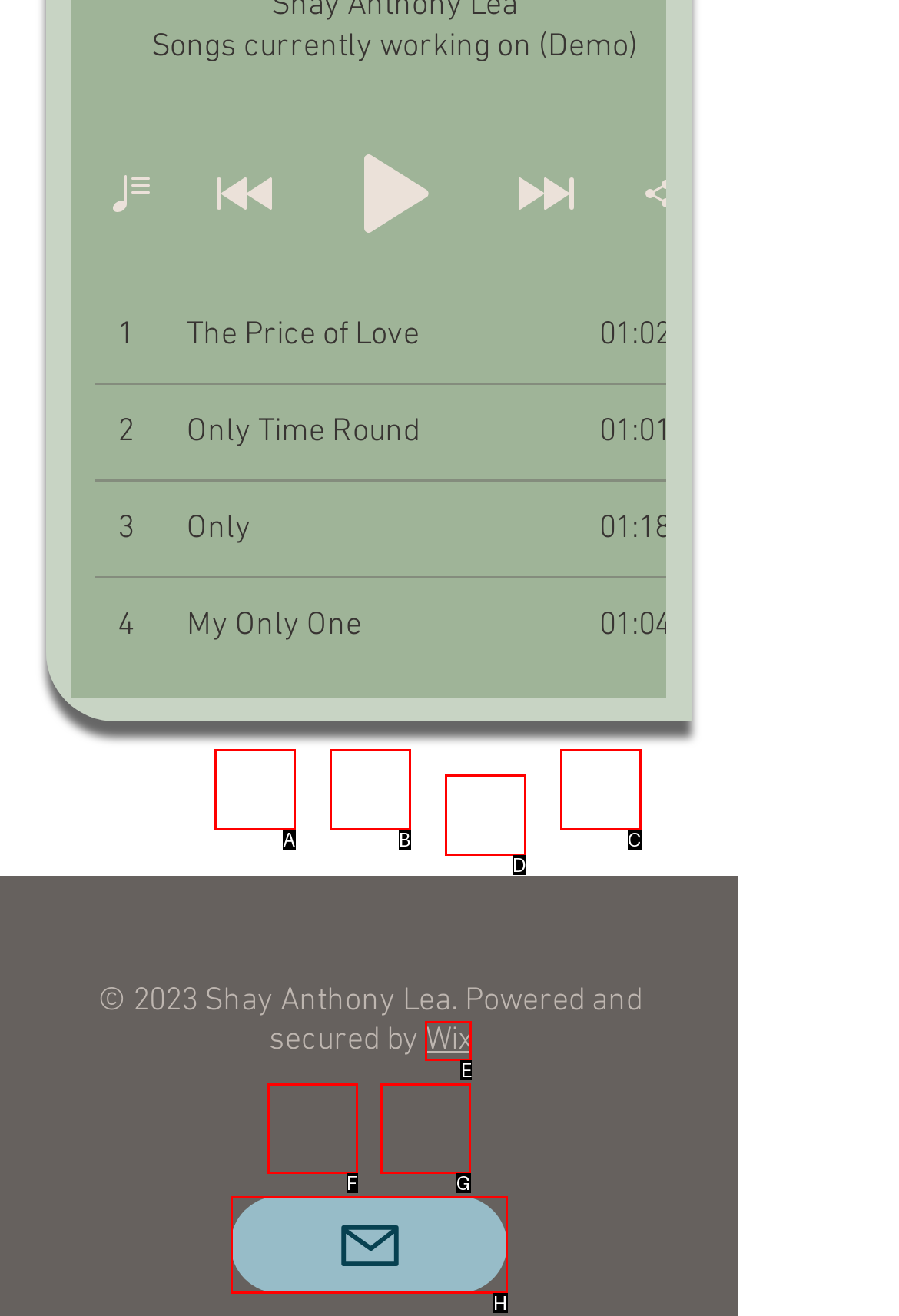From the description: aria-label="White Amazon Icon", select the HTML element that fits best. Reply with the letter of the appropriate option.

B